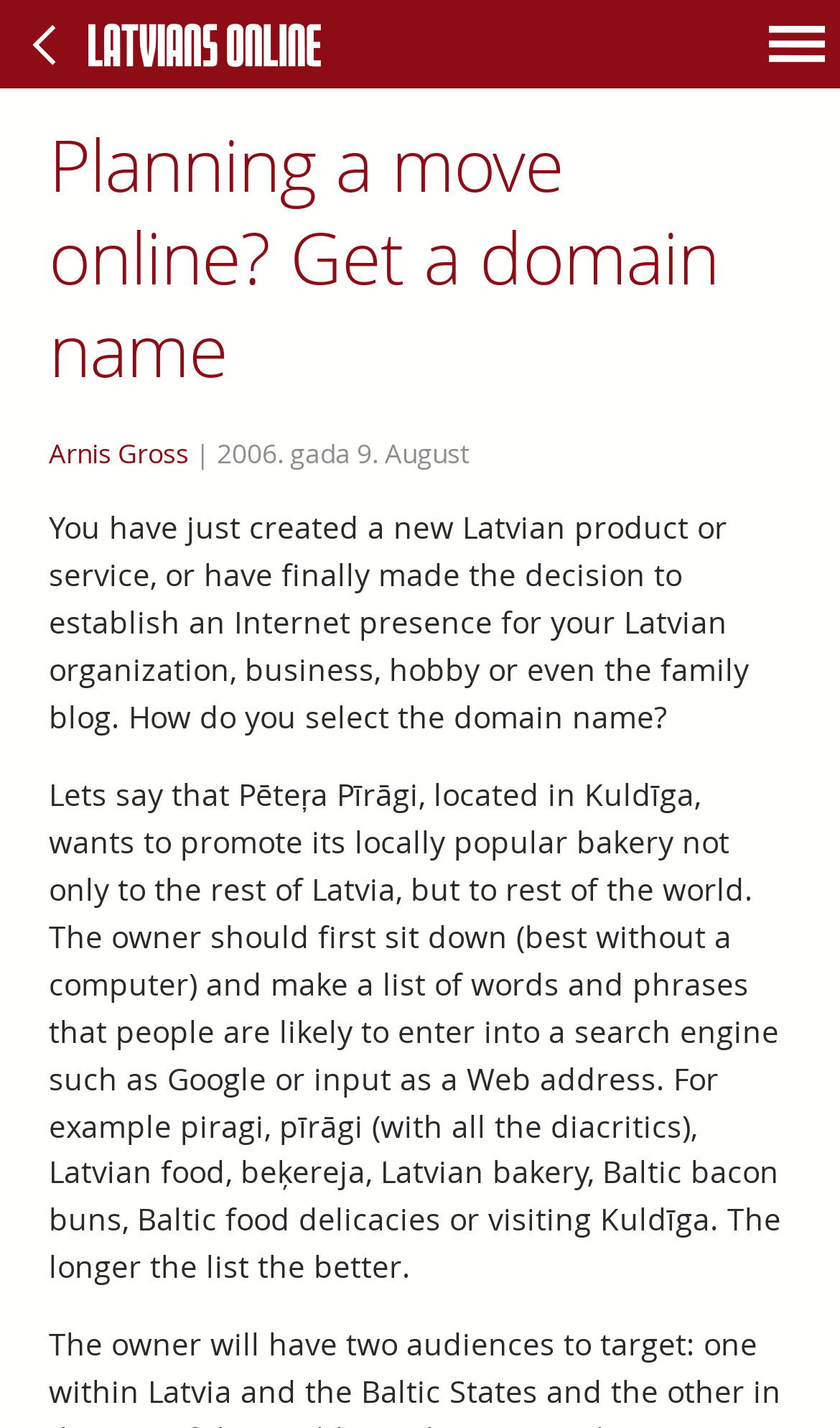What should Pēteŗa Pīrāgi do to promote its bakery?
Based on the visual details in the image, please answer the question thoroughly.

Pēteŗa Pīrāgi, a bakery in Kuldīga, should make a list of words and phrases that people are likely to enter into a search engine or input as a Web address, such as 'piragi', 'pīrāgi', 'Latvian food', 'beķereja', 'Latvian bakery', 'Baltic bacon buns', 'Baltic food delicacies', or 'visiting Kuldīga'.